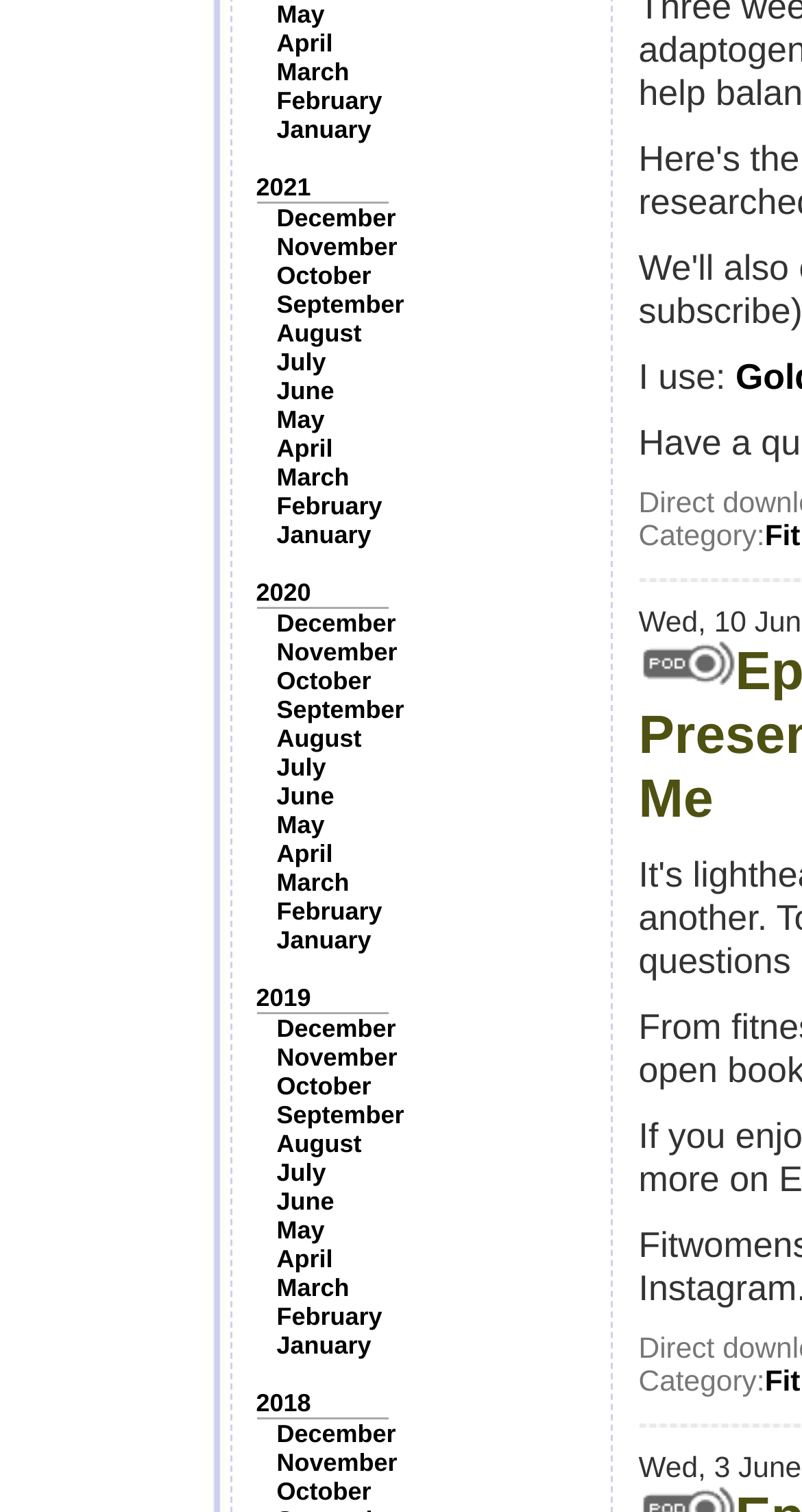How many months are listed under each year?
Answer the question with detailed information derived from the image.

I examined the links under each year and found that there are 12 months listed under each year, from 'January' to 'December'.